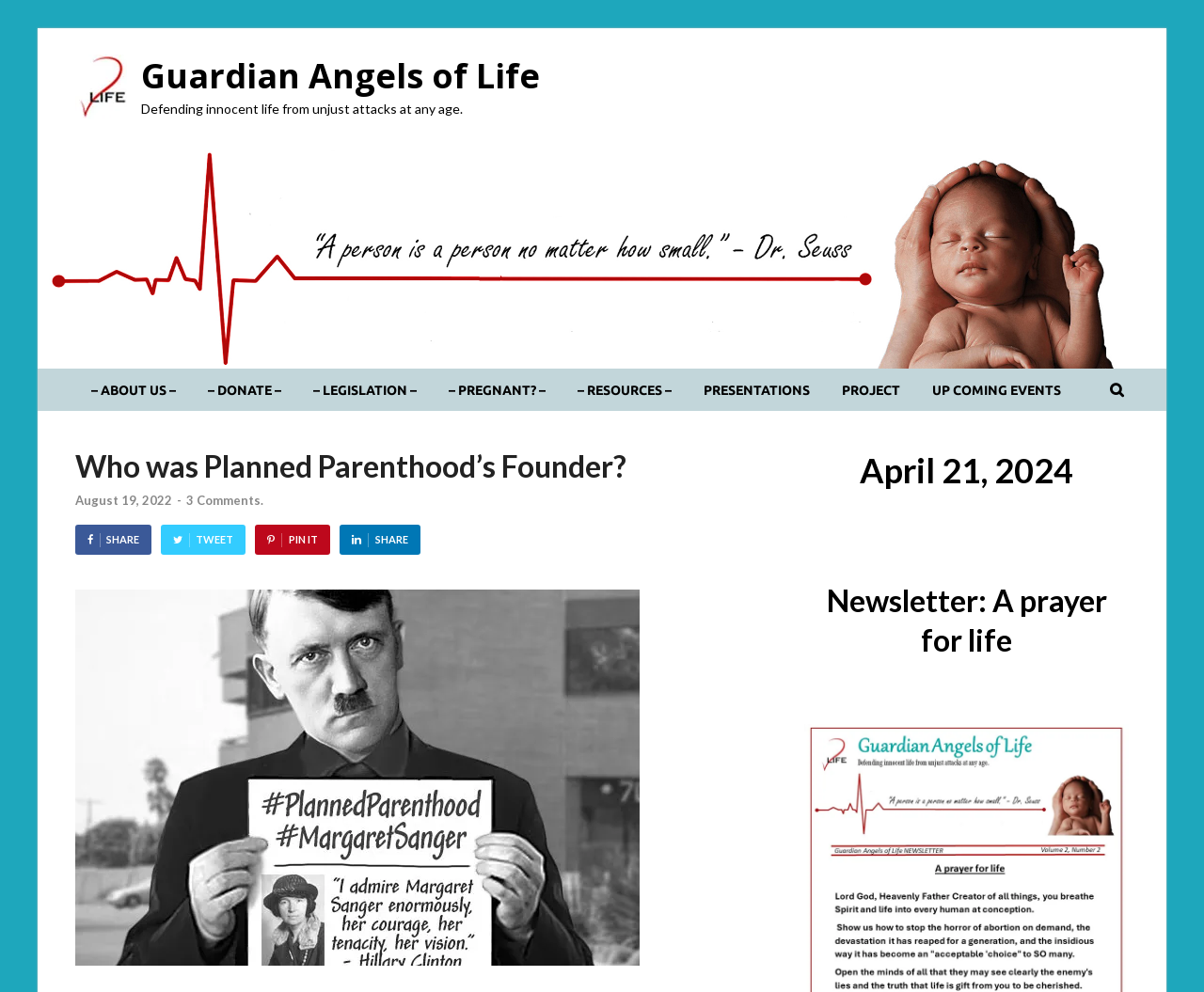Identify and extract the heading text of the webpage.

Who was Planned Parenthood’s Founder?